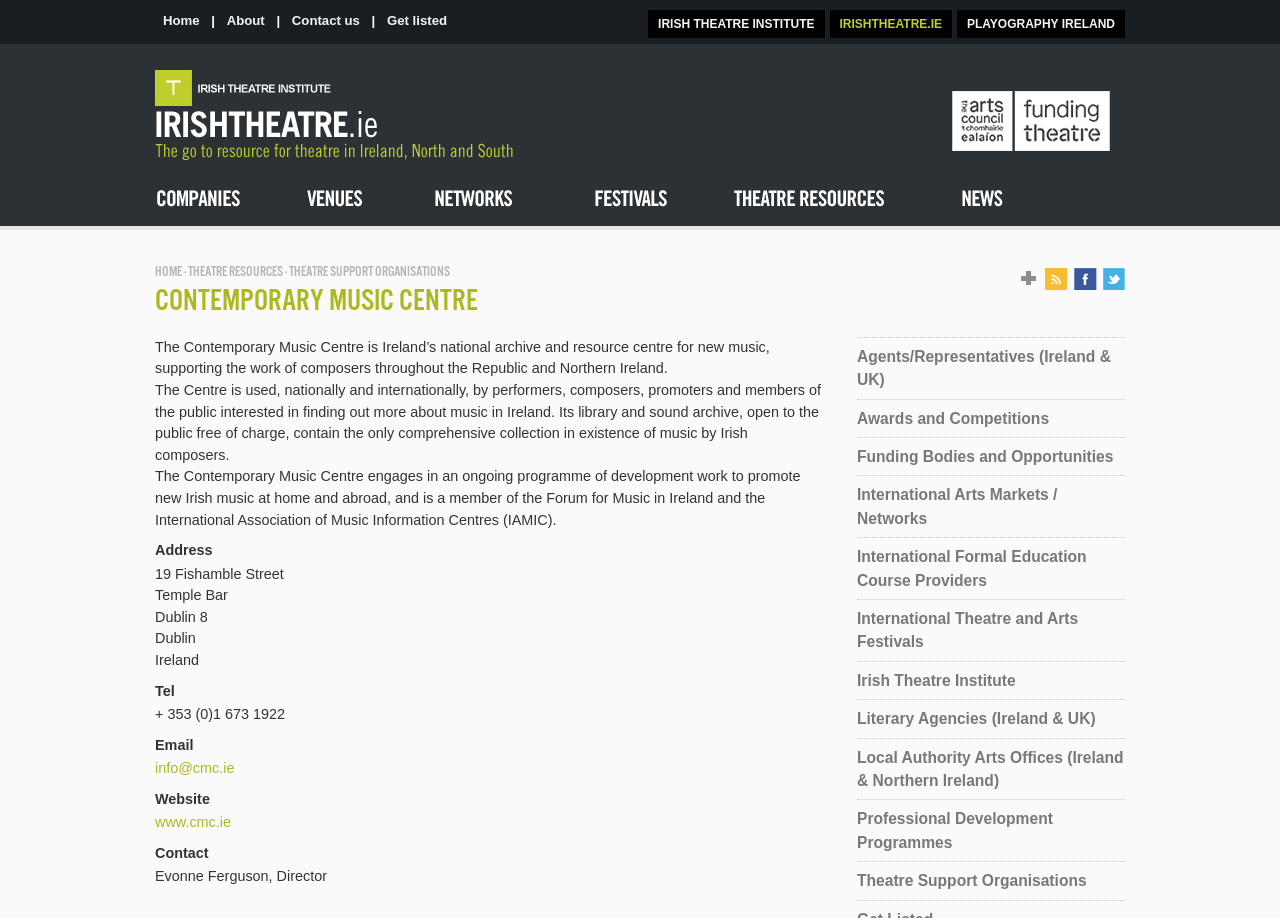What is the name of the music centre? Observe the screenshot and provide a one-word or short phrase answer.

Contemporary Music Centre